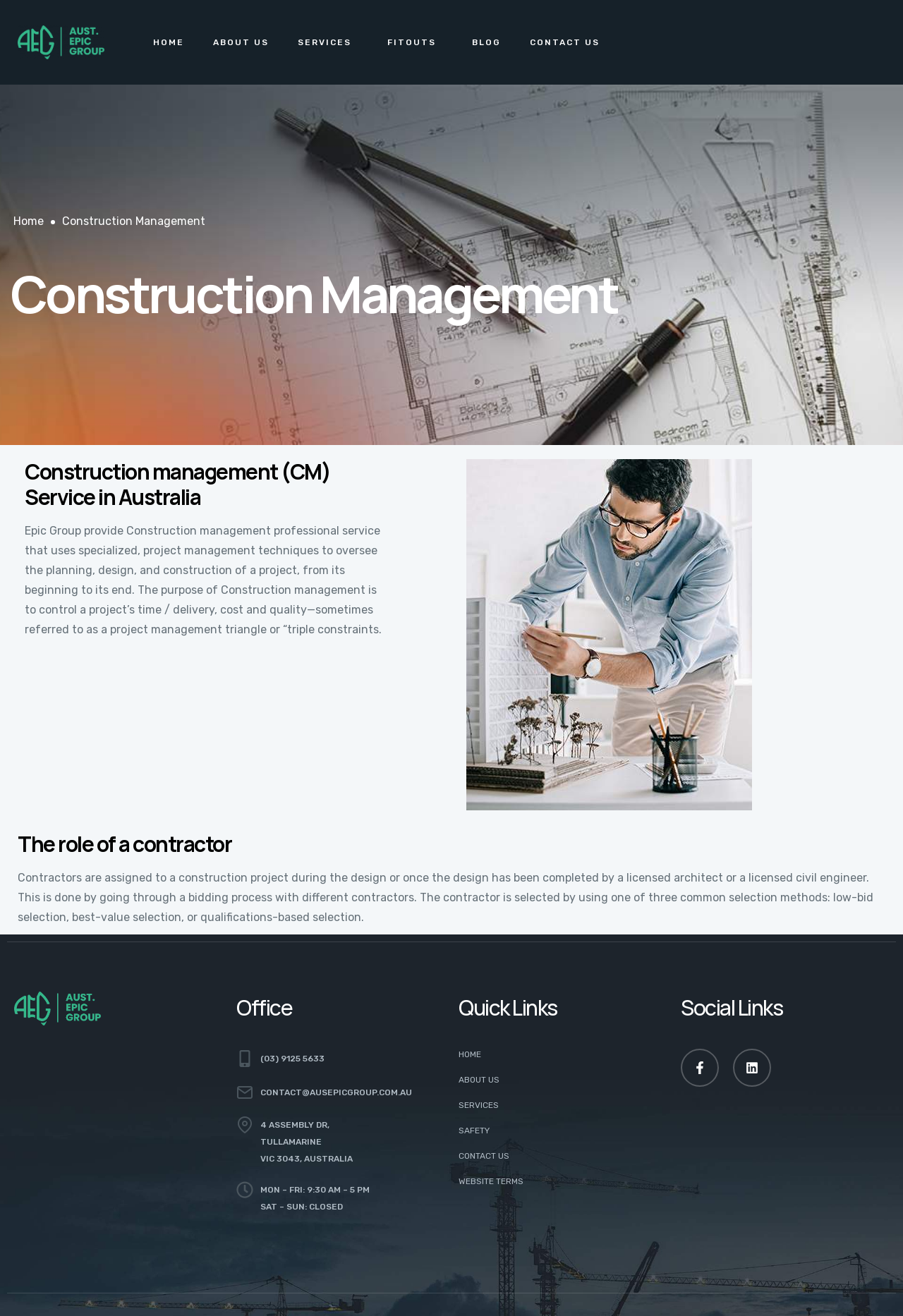Provide a brief response in the form of a single word or phrase:
What are the social media platforms linked?

Facebook and Linkedin